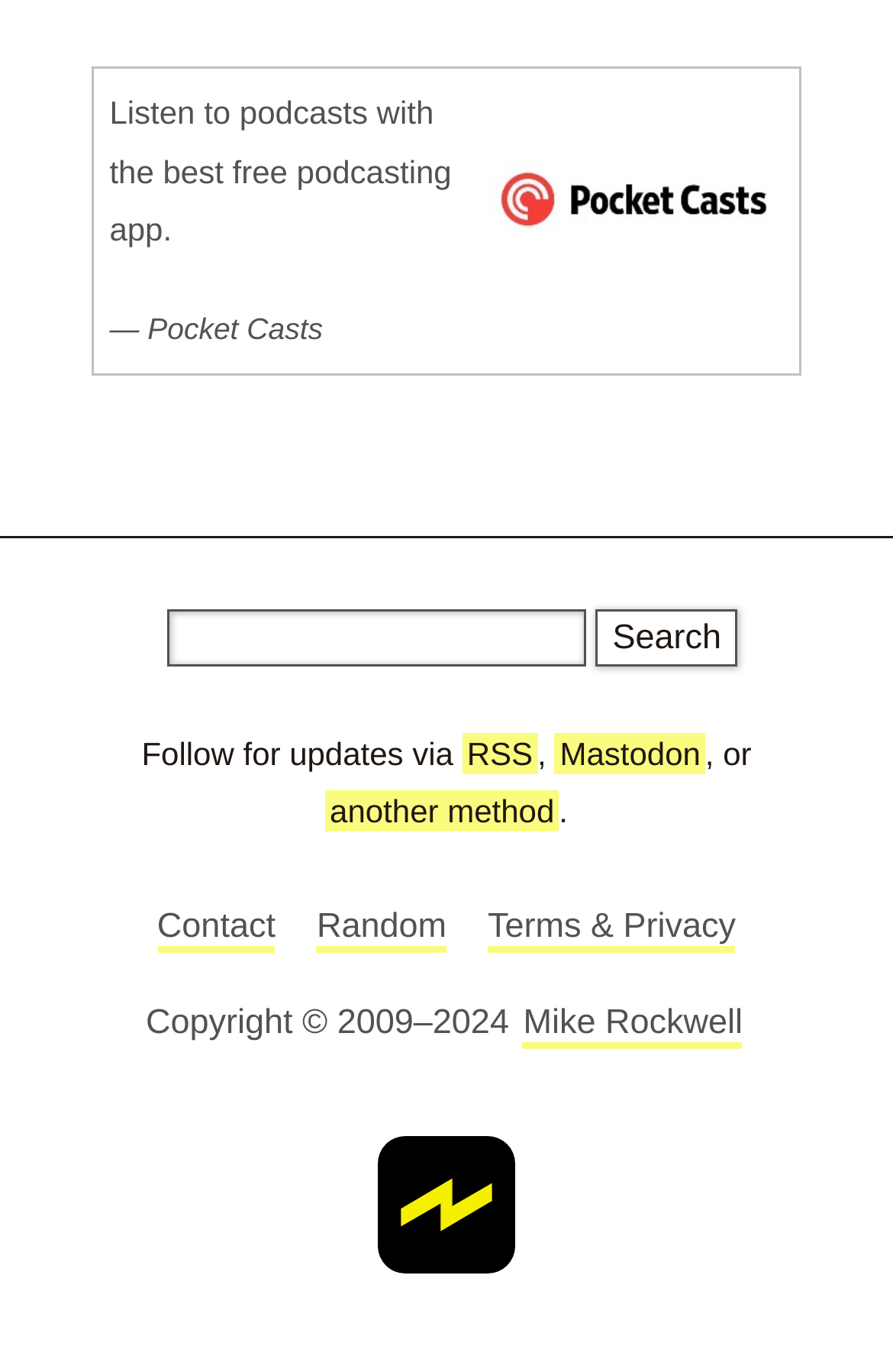Analyze the image and deliver a detailed answer to the question: What is the name of the podcasting app?

The name of the podcasting app can be found in the link element with the text 'Pocket Casts: Listen to podcasts with the best free podcasting app.' at the top of the page.